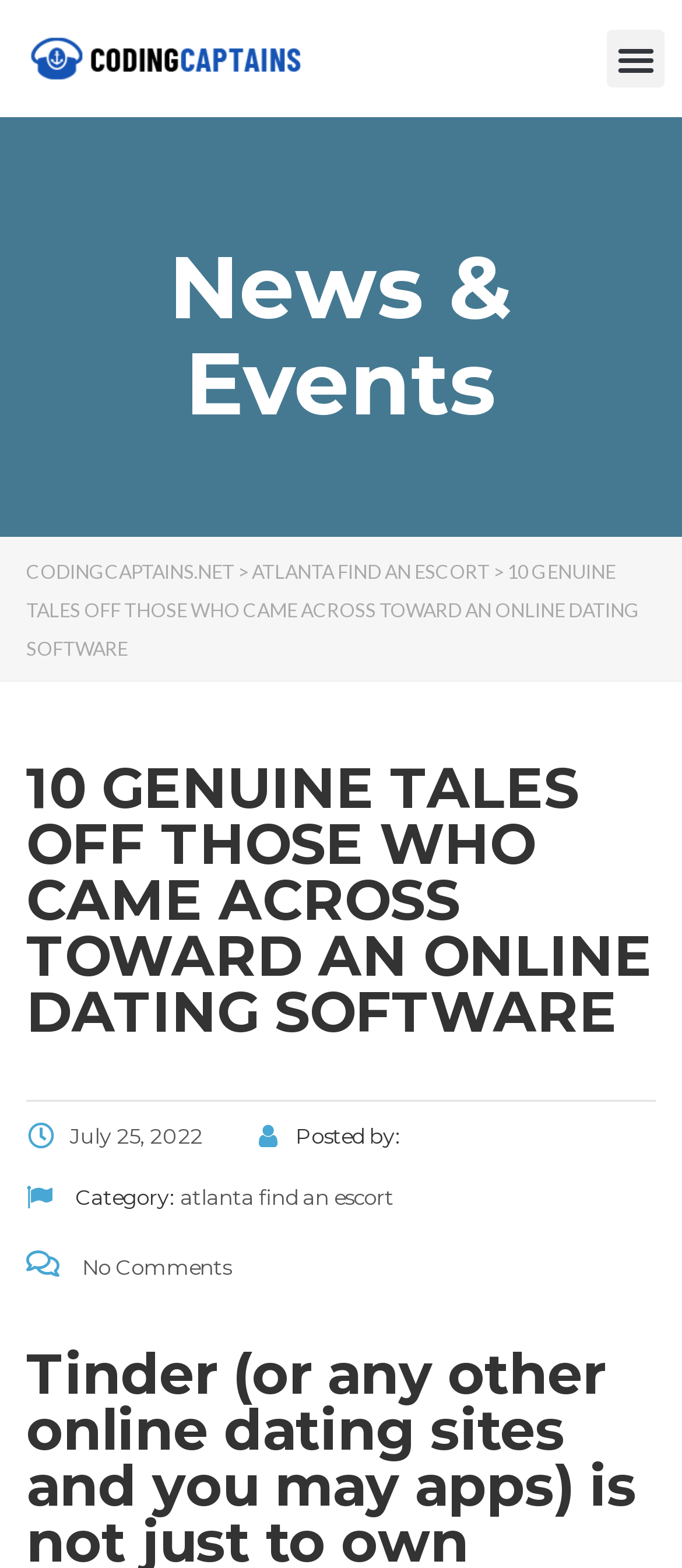What is the name of the website?
Look at the image and answer with only one word or phrase.

CODINGCAPTAINS.NET